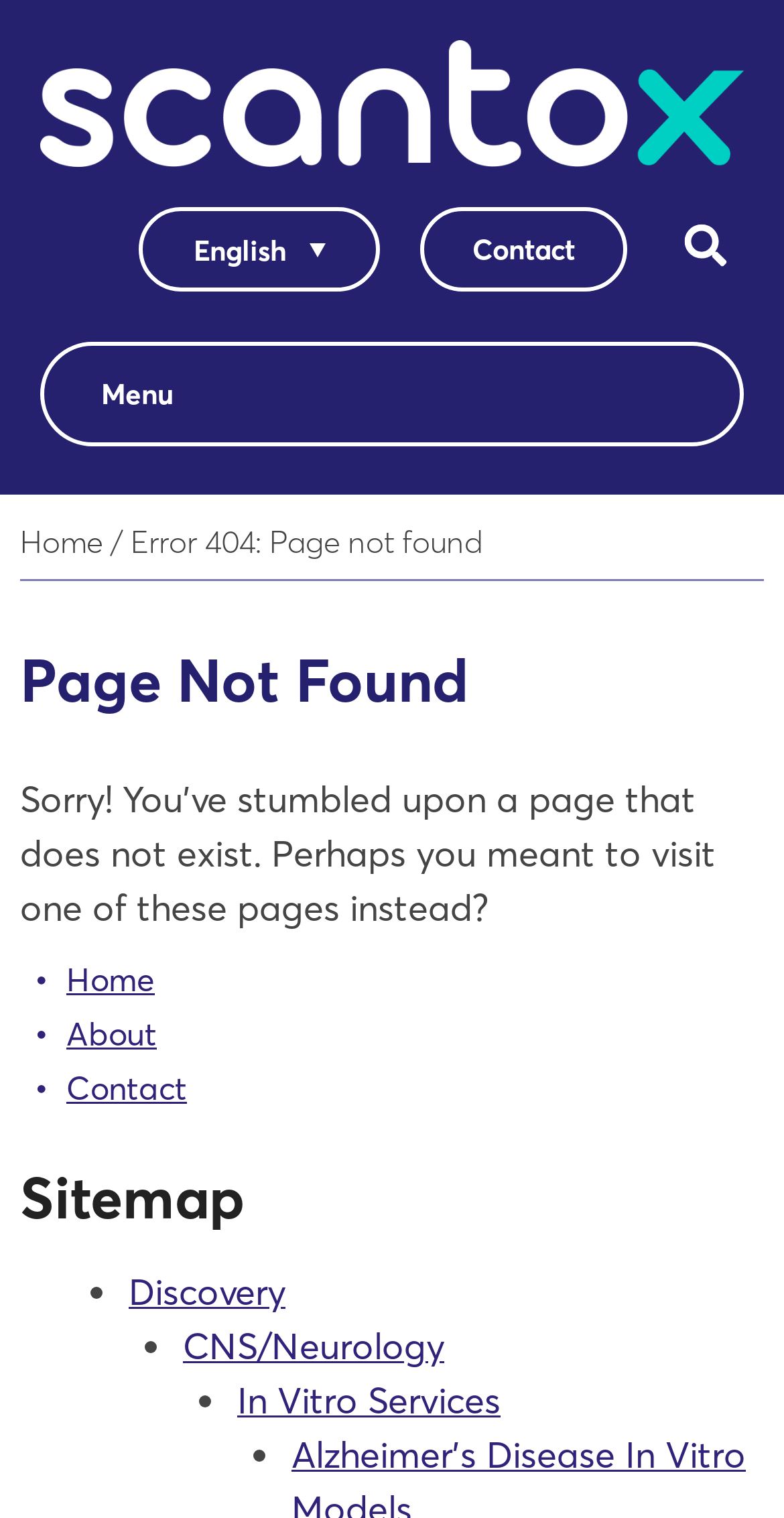Can you find and provide the main heading text of this webpage?

Page Not Found